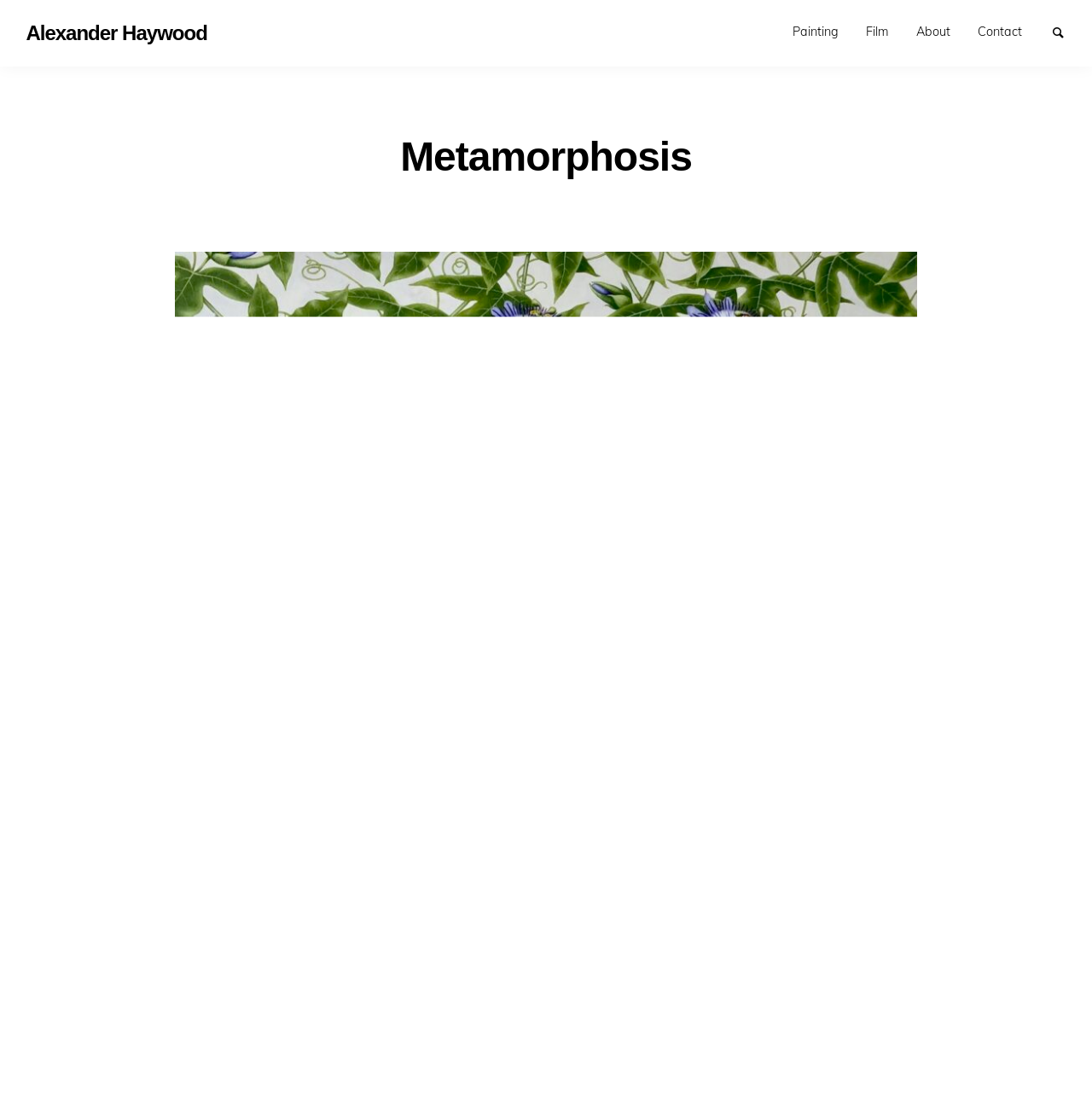Provide a thorough and detailed response to the question by examining the image: 
What is the title of the artwork?

The title of the artwork can be found in the heading 'Metamorphosis' which is located below the menubar and above the figure.